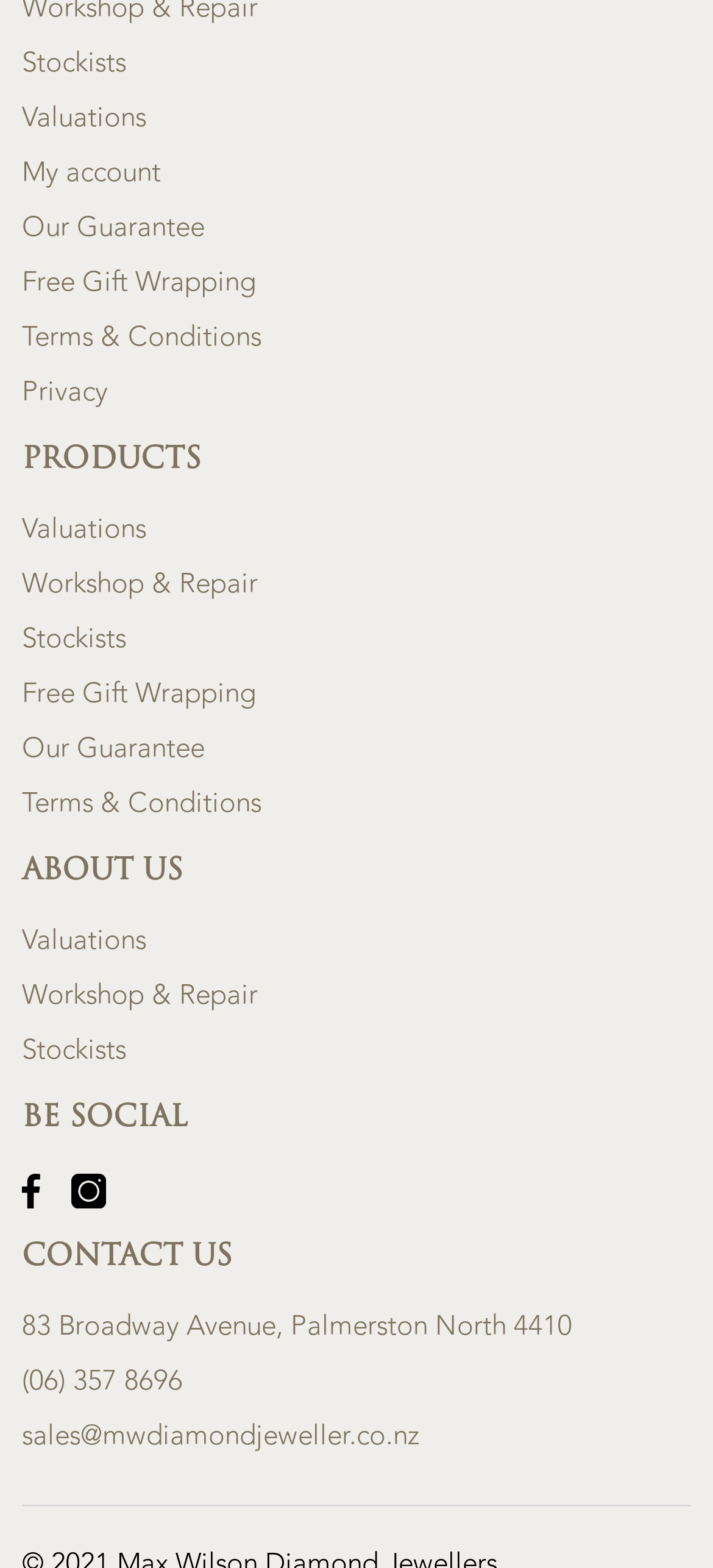What is the phone number in the 'CONTACT US' section?
Provide a well-explained and detailed answer to the question.

In the 'CONTACT US' section, I found a link with the text '(06) 357 8696' which is the phone number, located at coordinates [0.031, 0.867, 0.256, 0.894].